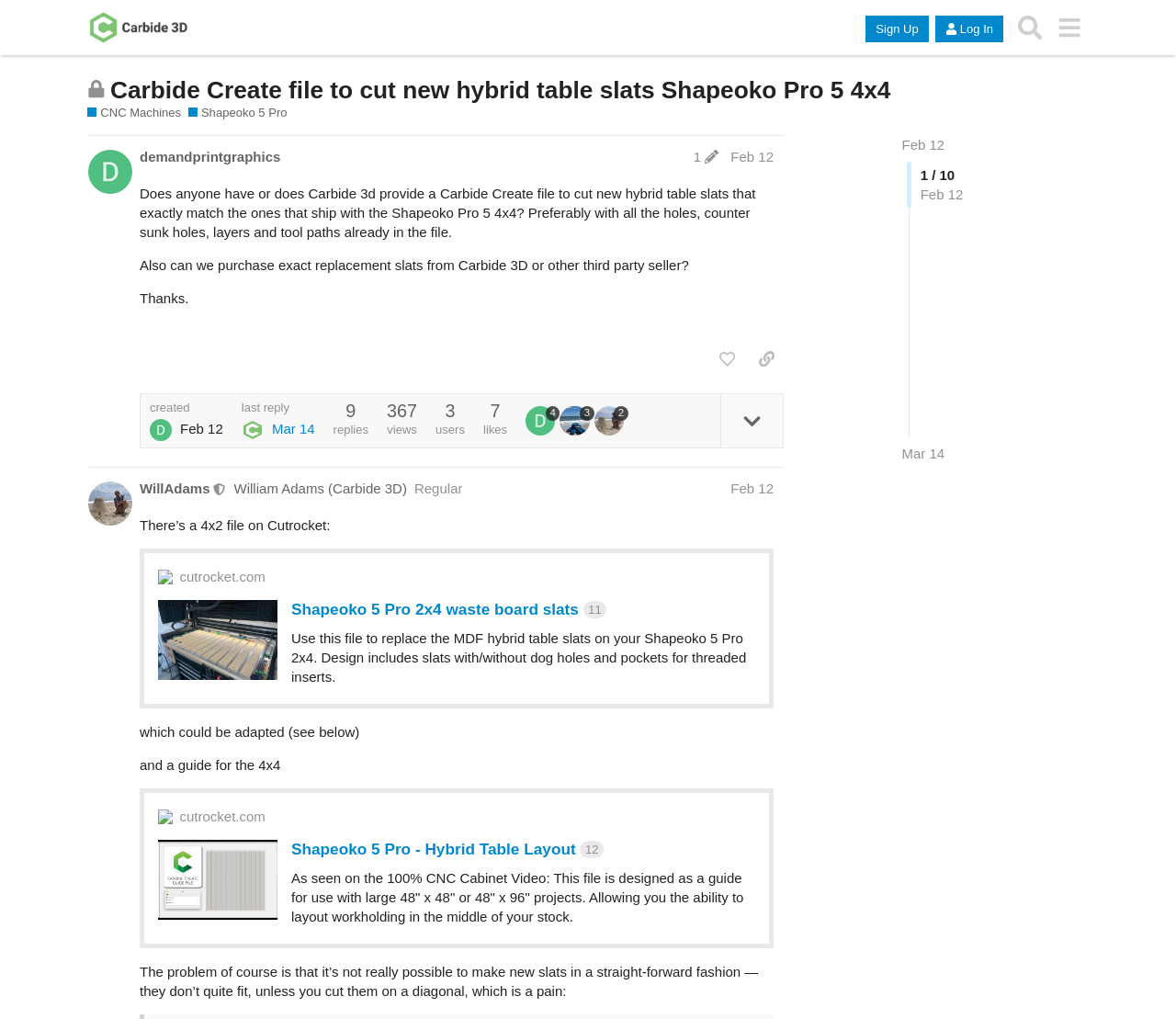Please locate the clickable area by providing the bounding box coordinates to follow this instruction: "Search".

[0.859, 0.008, 0.892, 0.046]